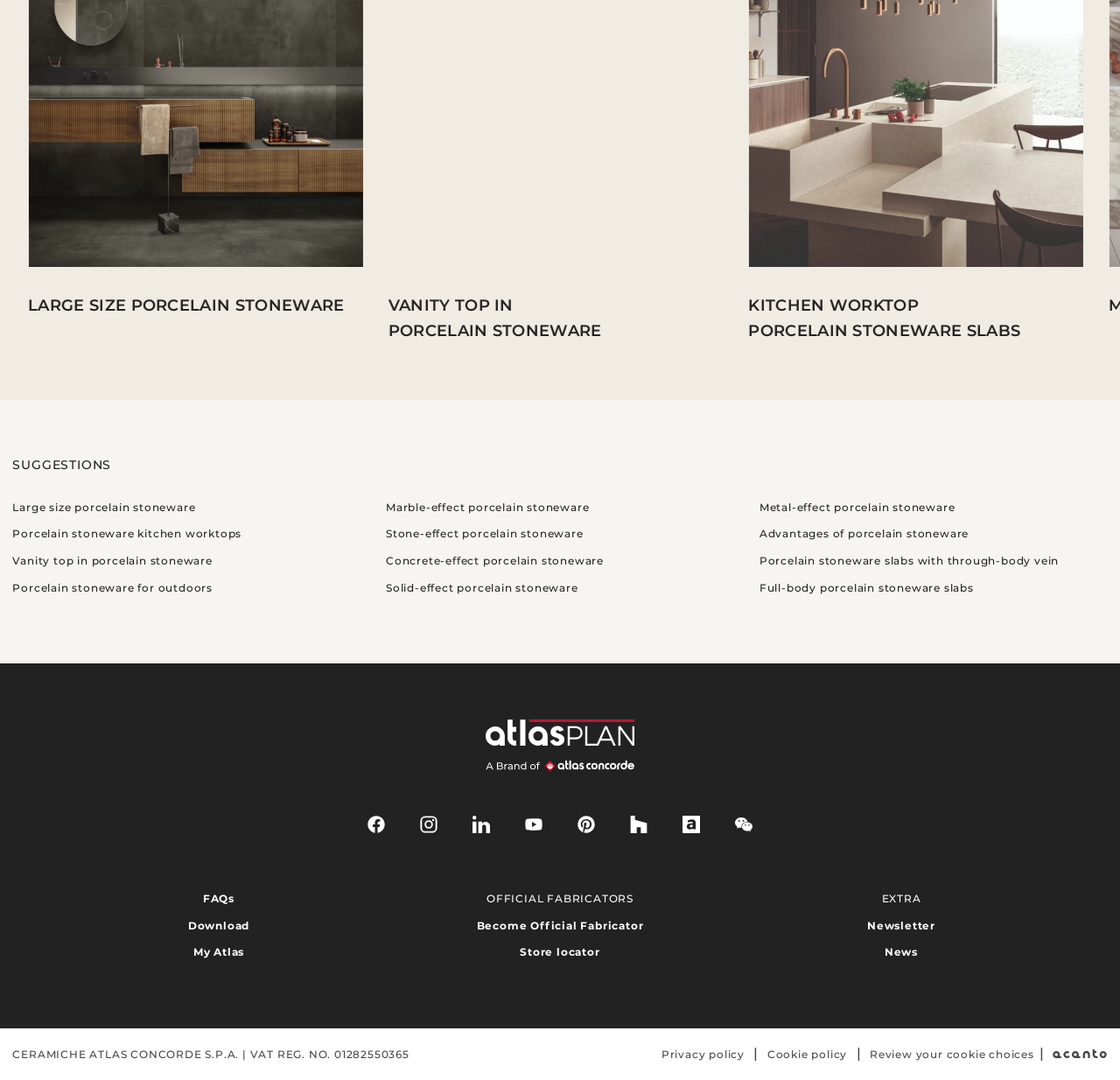Determine the bounding box of the UI element mentioned here: "Download". The coordinates must be in the format [left, top, right, bottom] with values ranging from 0 to 1.

[0.043, 0.851, 0.348, 0.875]